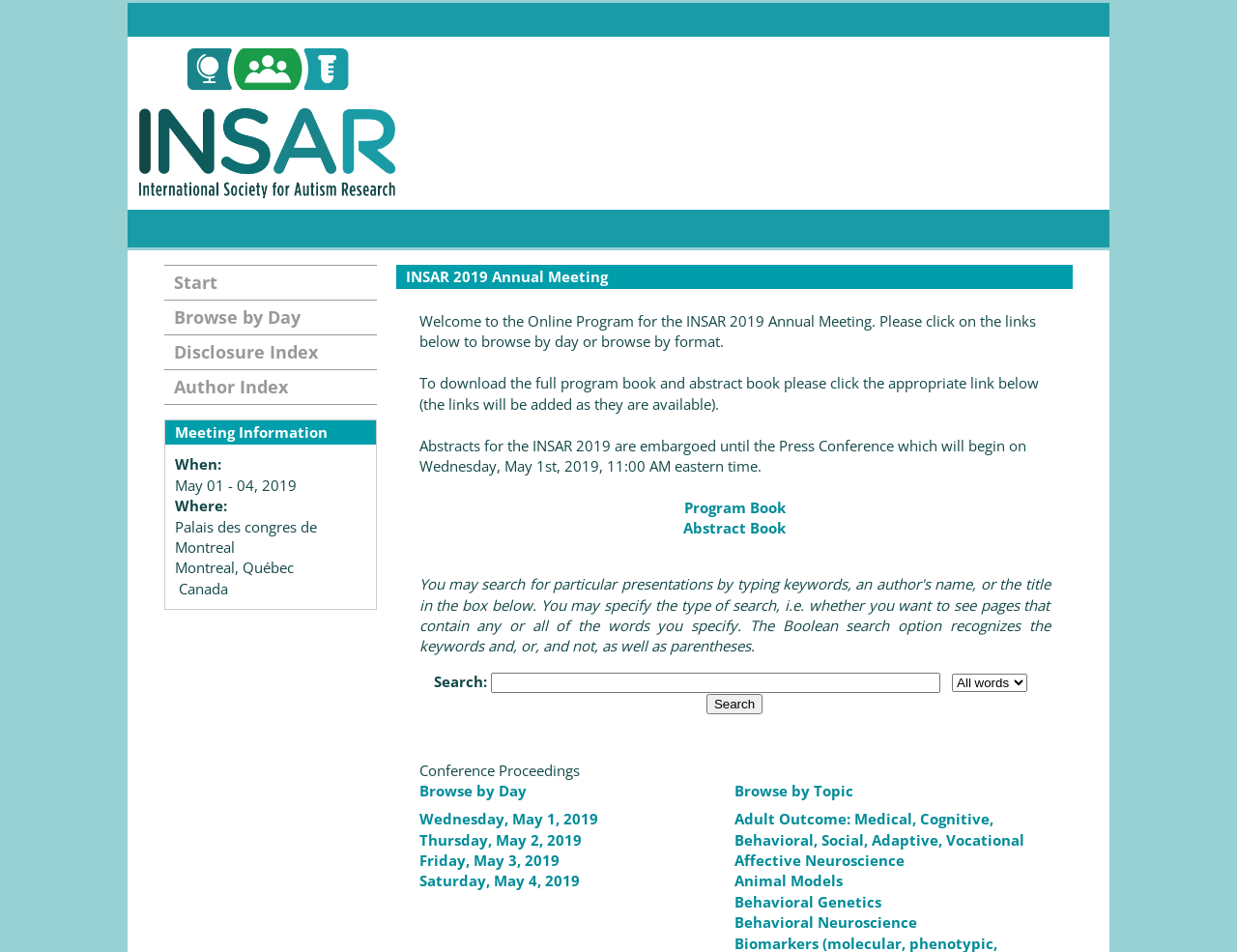What is the embargo date for the abstracts? Using the information from the screenshot, answer with a single word or phrase.

May 1st, 2019